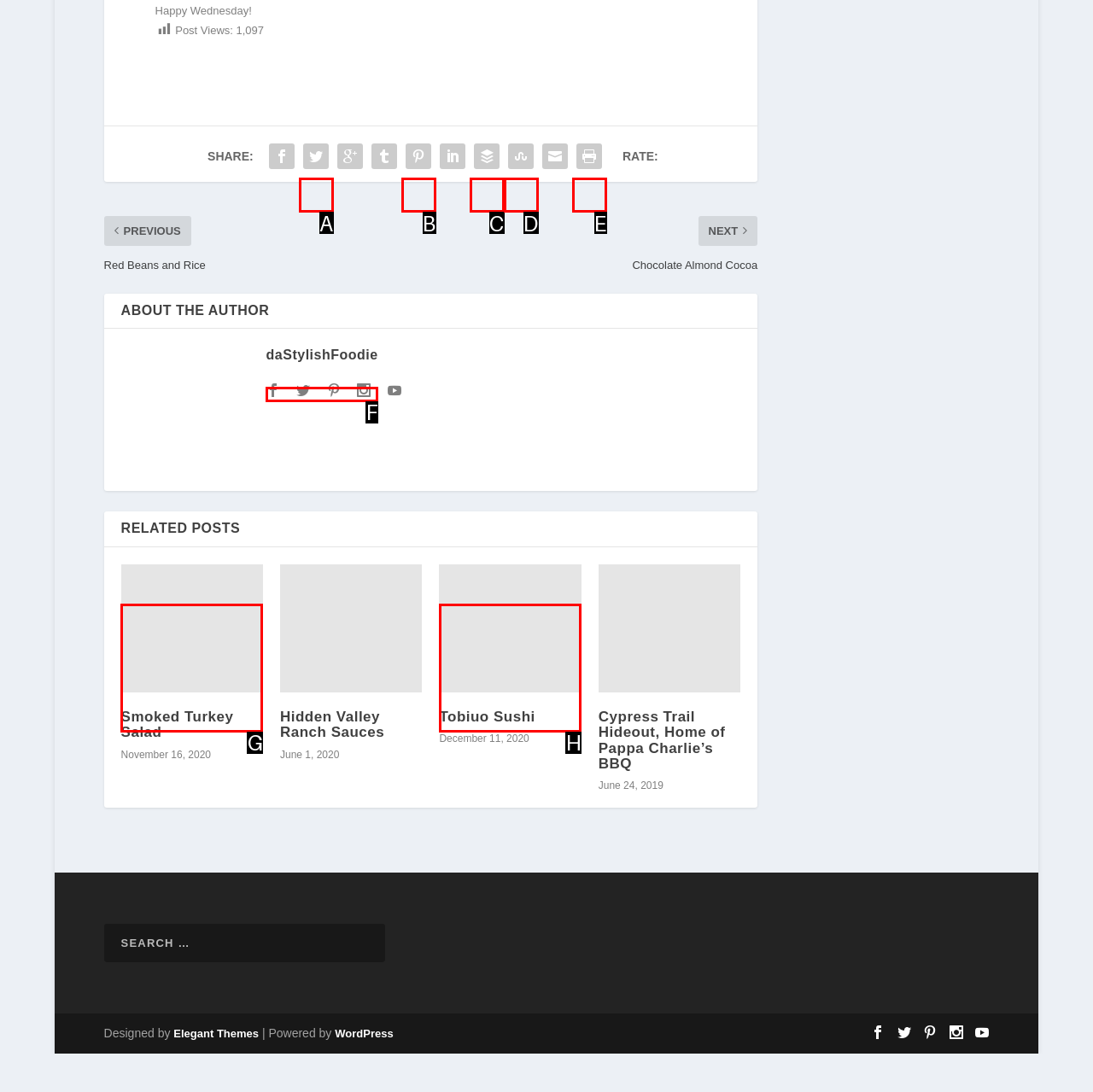Determine which HTML element corresponds to the description: daStylishFoodie. Provide the letter of the correct option.

F